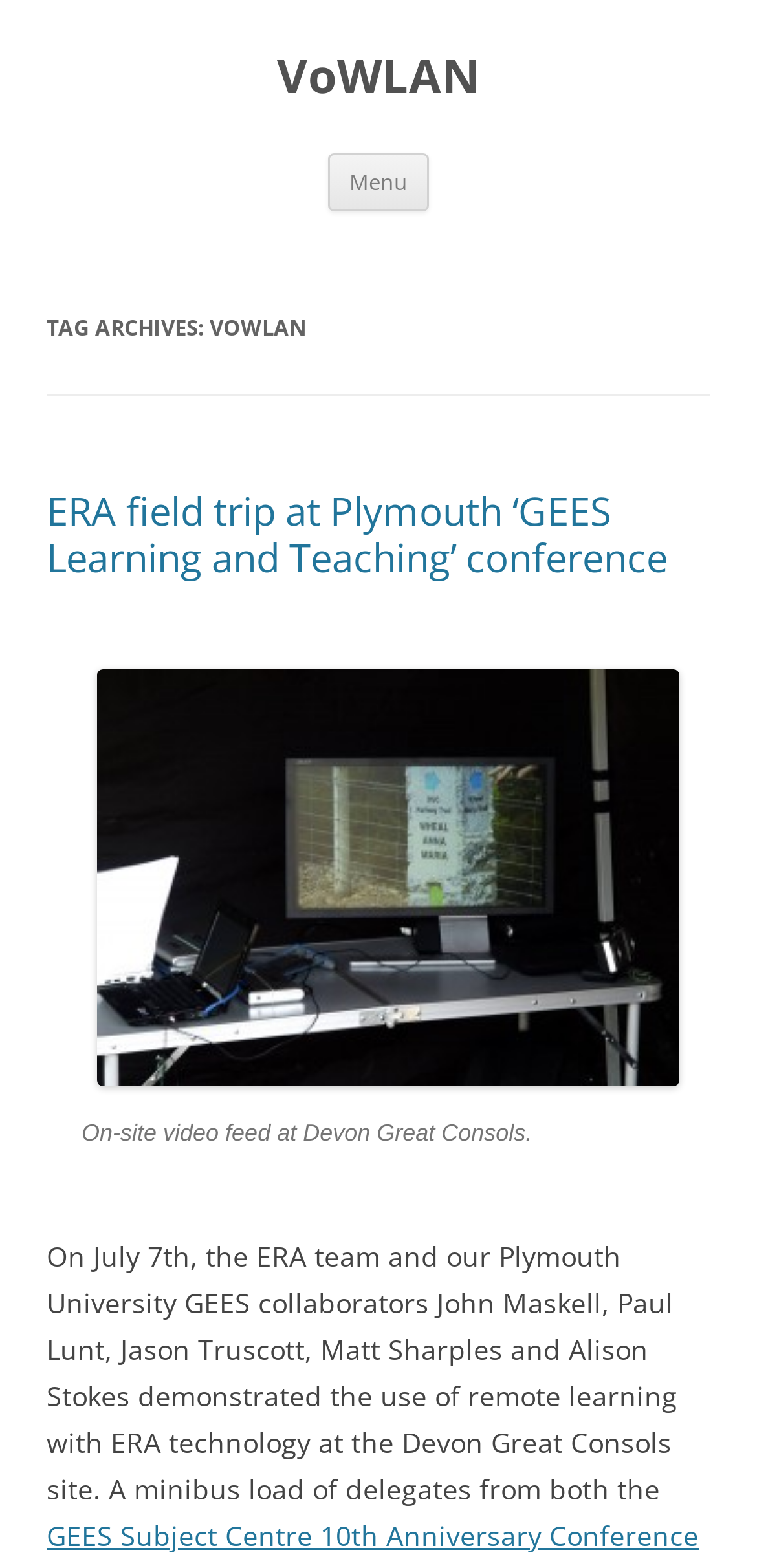How many images are there in the main content area?
Please answer using one word or phrase, based on the screenshot.

1